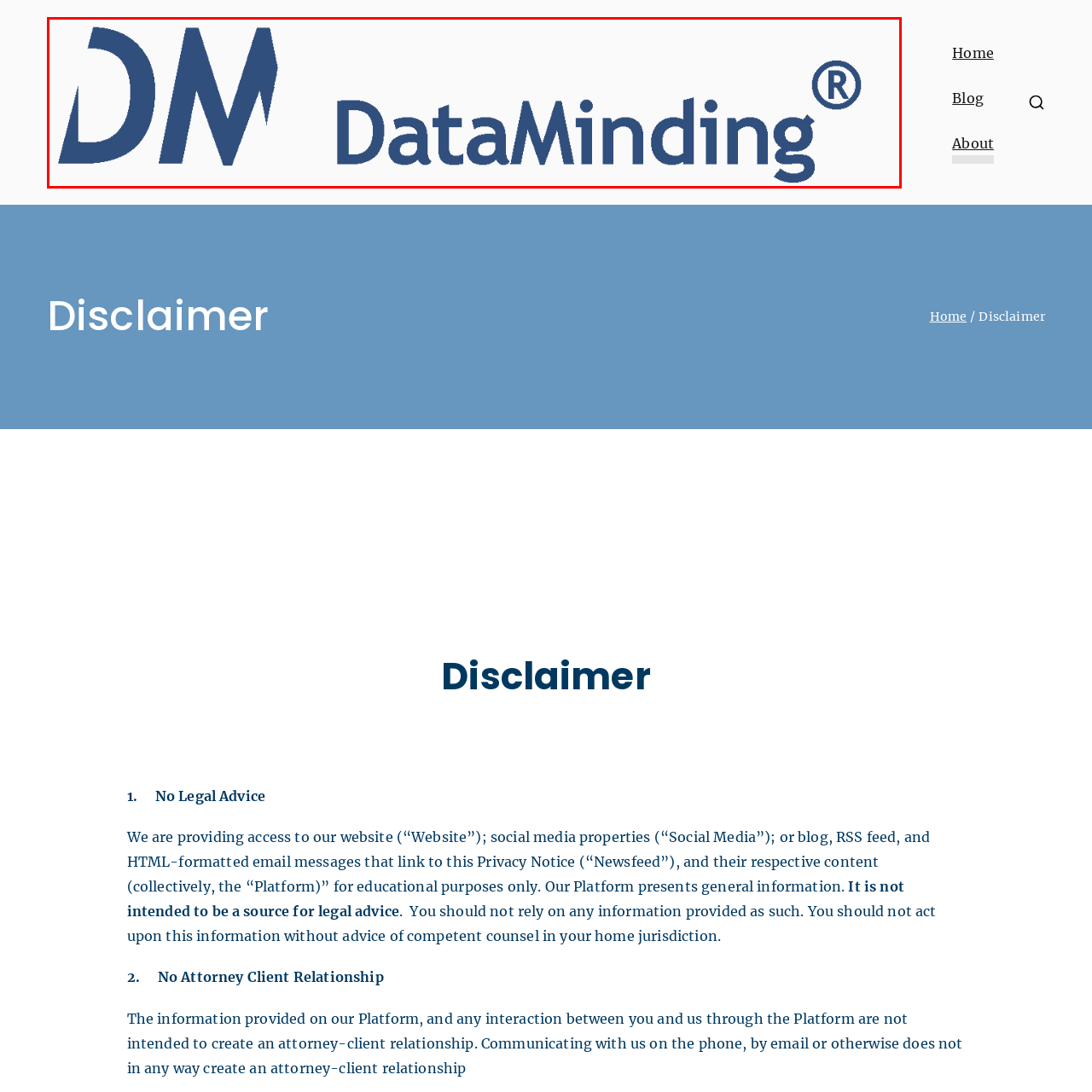Carefully analyze the image within the red boundary and describe it extensively.

The image prominently features the logo of "DataMinding," showcasing a stylized "DM" in bold blue letters alongside the full name, "DataMinding," also in blue. The logo is characterized by clean lines and modern typography, enhancing the brand's professional and trustworthy image. The registered trademark symbol "®" is included, indicating that "DataMinding" is a registered brand. This logo serves as a visual identity for the organization, emphasizing its focus on data protection and privacy, essential themes highlighted throughout the associated content about the platform's commitment to providing educational information without offering legal advice.